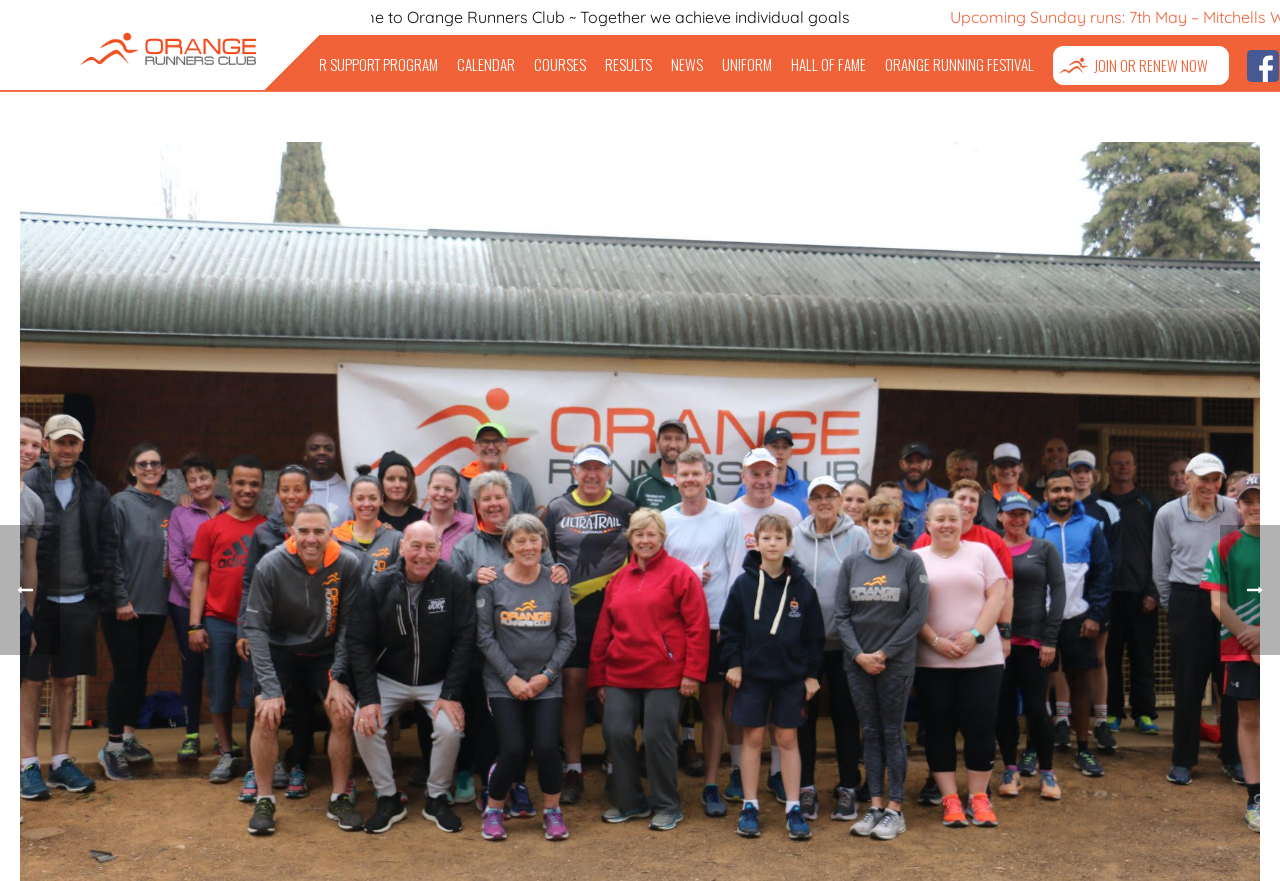Identify the bounding box coordinates of the element that should be clicked to fulfill this task: "Explore ORANGE RUNNING FESTIVAL". The coordinates should be provided as four float numbers between 0 and 1, i.e., [left, top, right, bottom].

[0.684, 0.041, 0.815, 0.103]